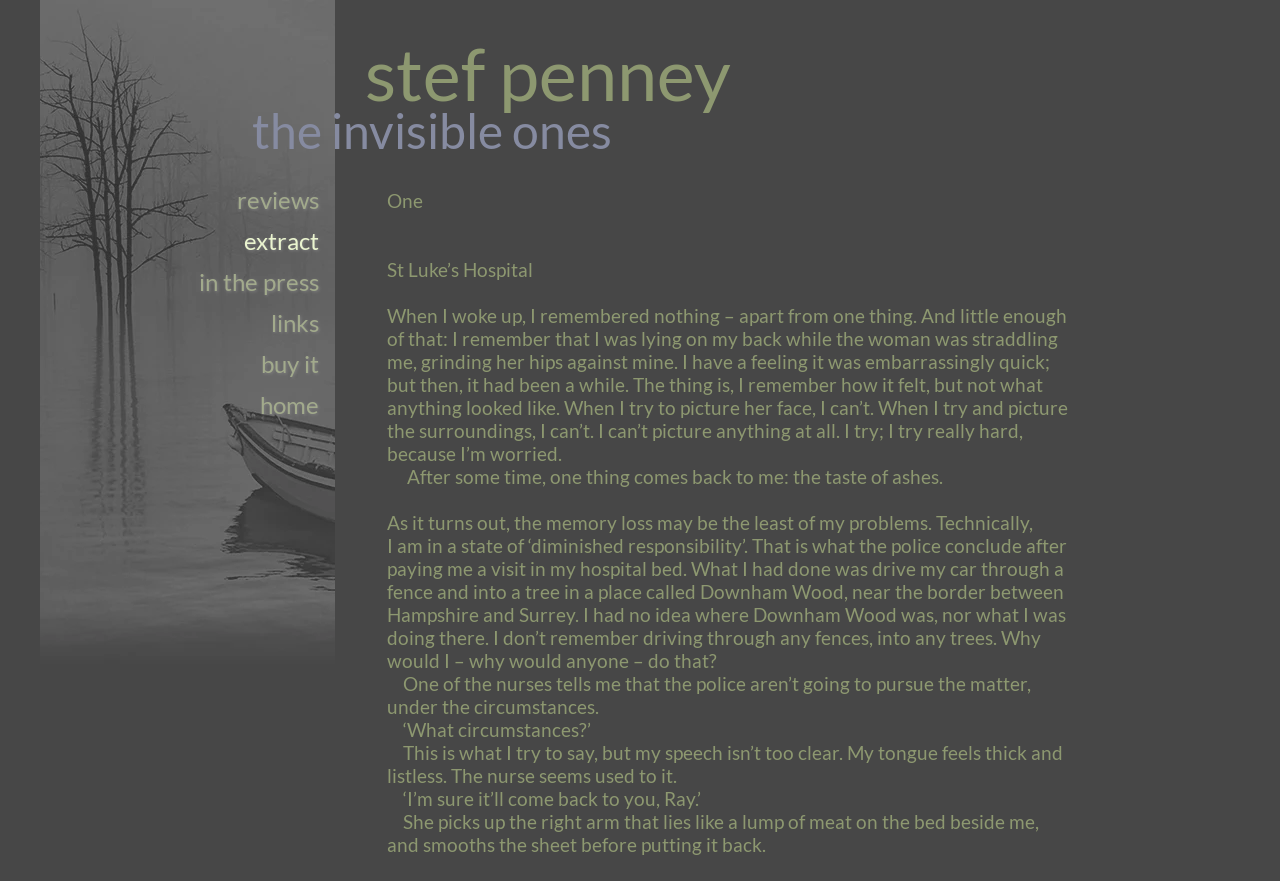Using the elements shown in the image, answer the question comprehensively: Who is the author of the book?

The author's name can be found in the heading element with the text 'stef penney' at coordinates [0.285, 0.034, 0.574, 0.132].